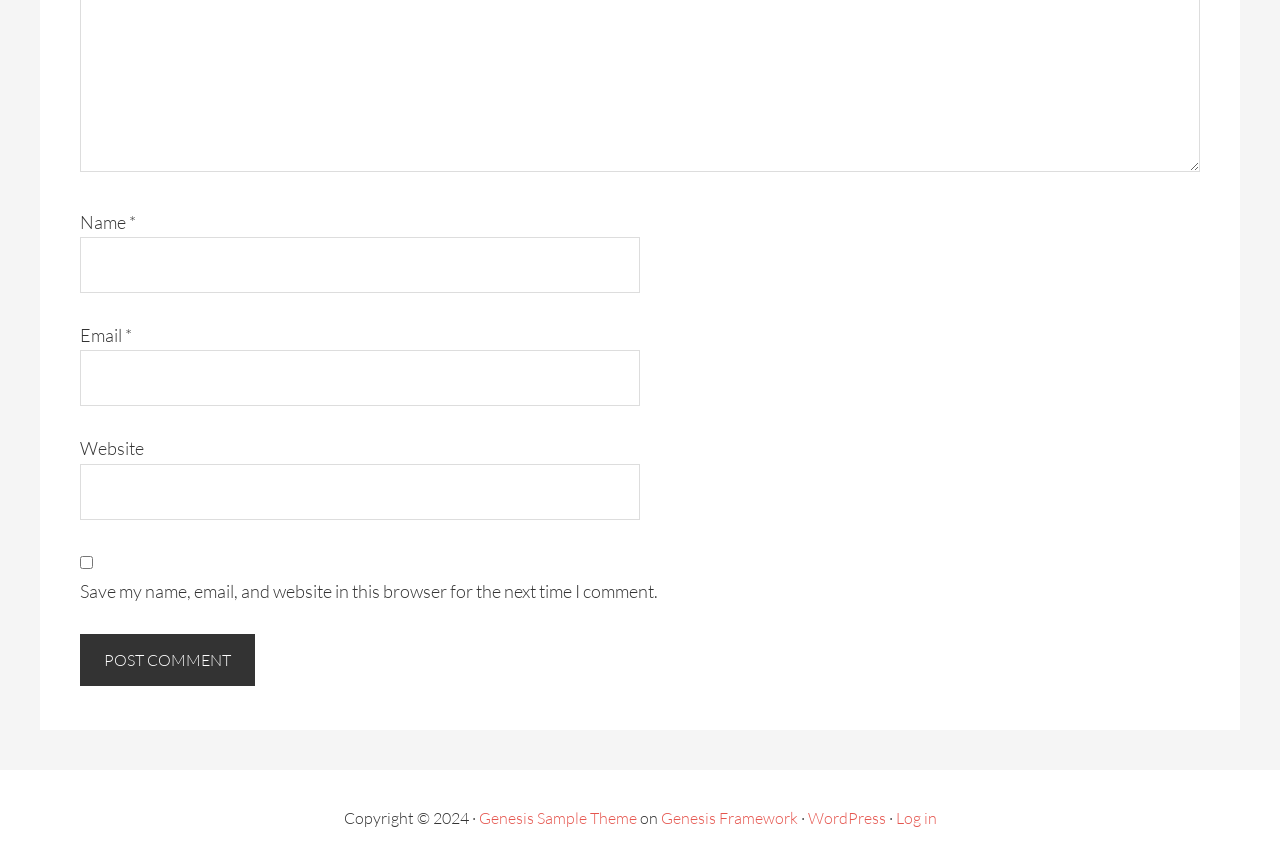Specify the bounding box coordinates of the region I need to click to perform the following instruction: "Enter your name". The coordinates must be four float numbers in the range of 0 to 1, i.e., [left, top, right, bottom].

[0.062, 0.274, 0.5, 0.338]